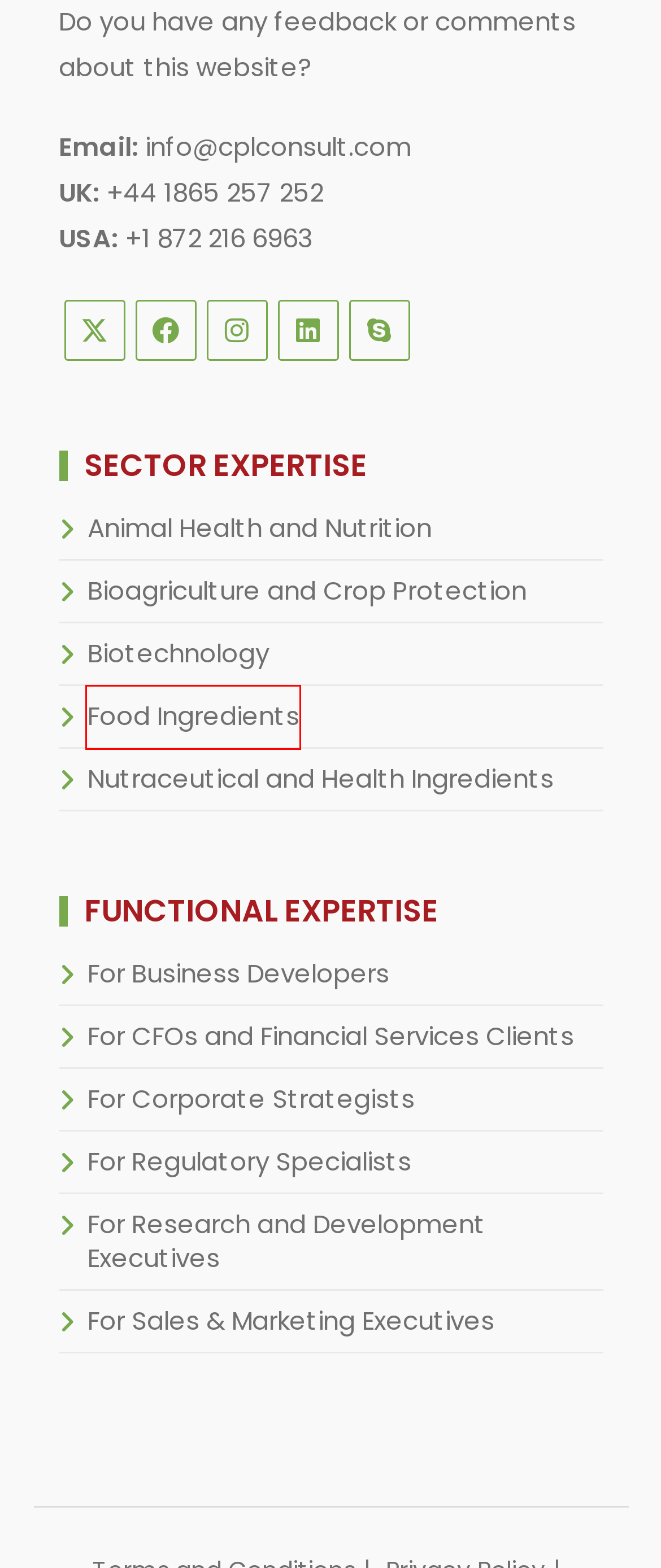A screenshot of a webpage is given, featuring a red bounding box around a UI element. Please choose the webpage description that best aligns with the new webpage after clicking the element in the bounding box. These are the descriptions:
A. Sales and Marketing - CPL Business Consultants
B. Bioagriculture & Crop Protection Strategy - CPL Business Consultants
C. Research and Development - CPL Business Consultants
D. Corporate Strategy - CPL Business Consultants
E. Animal Health and Nutrition Strategy - CPL Business Consultants
F. Nutraceutical and Health Ingredients Strategy - CPL Business Consultants
G. Food Ingredients Strategy - CPL Business Consultants
H. CFOs, Financial and Private Equity - CPL Business Consultants

G